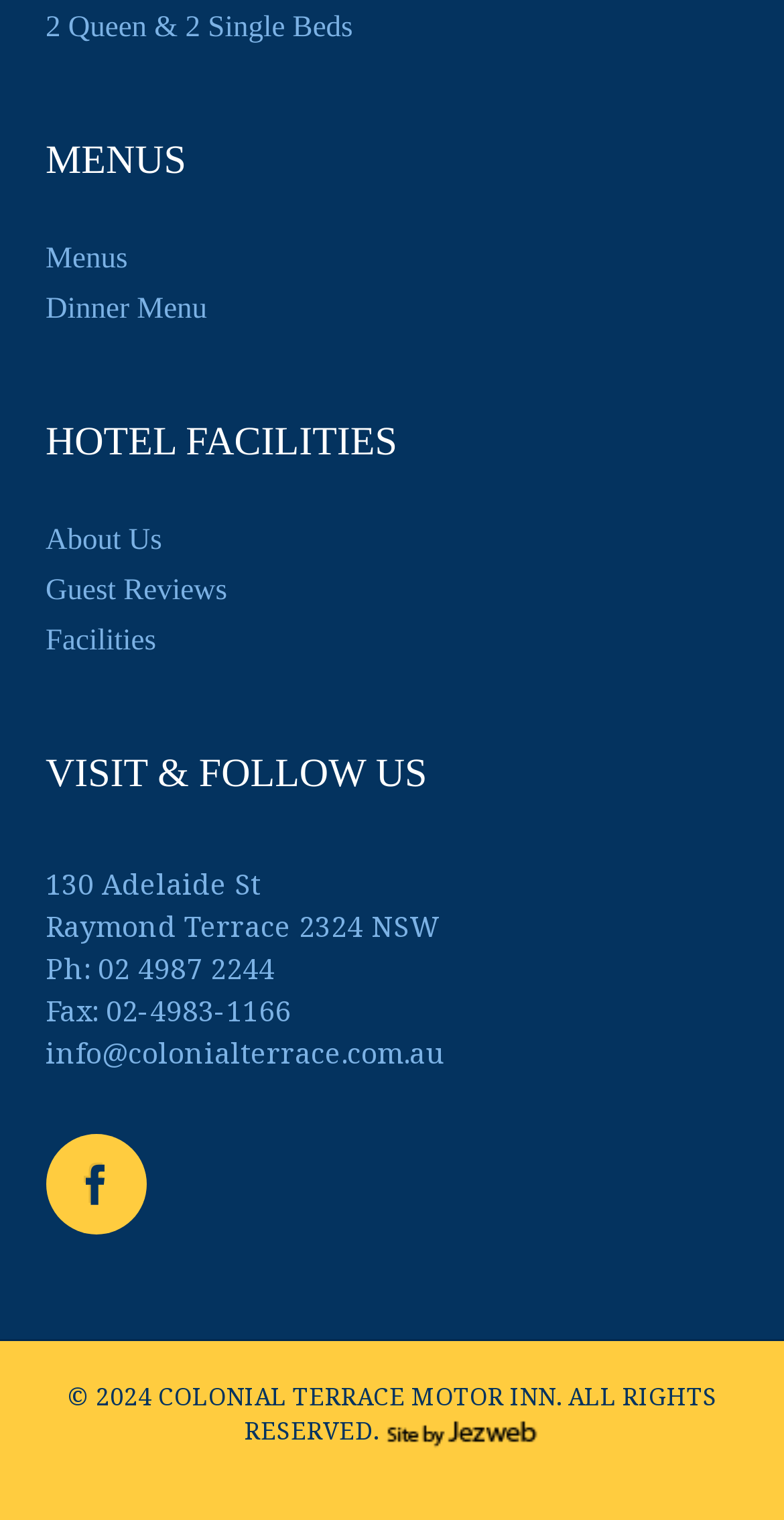What is the fax number of the hotel?
Use the information from the image to give a detailed answer to the question.

I found the fax number of the hotel by looking at the StaticText element with the text 'Fax: 02-4983-1166' which is located under the 'MENUS' heading.